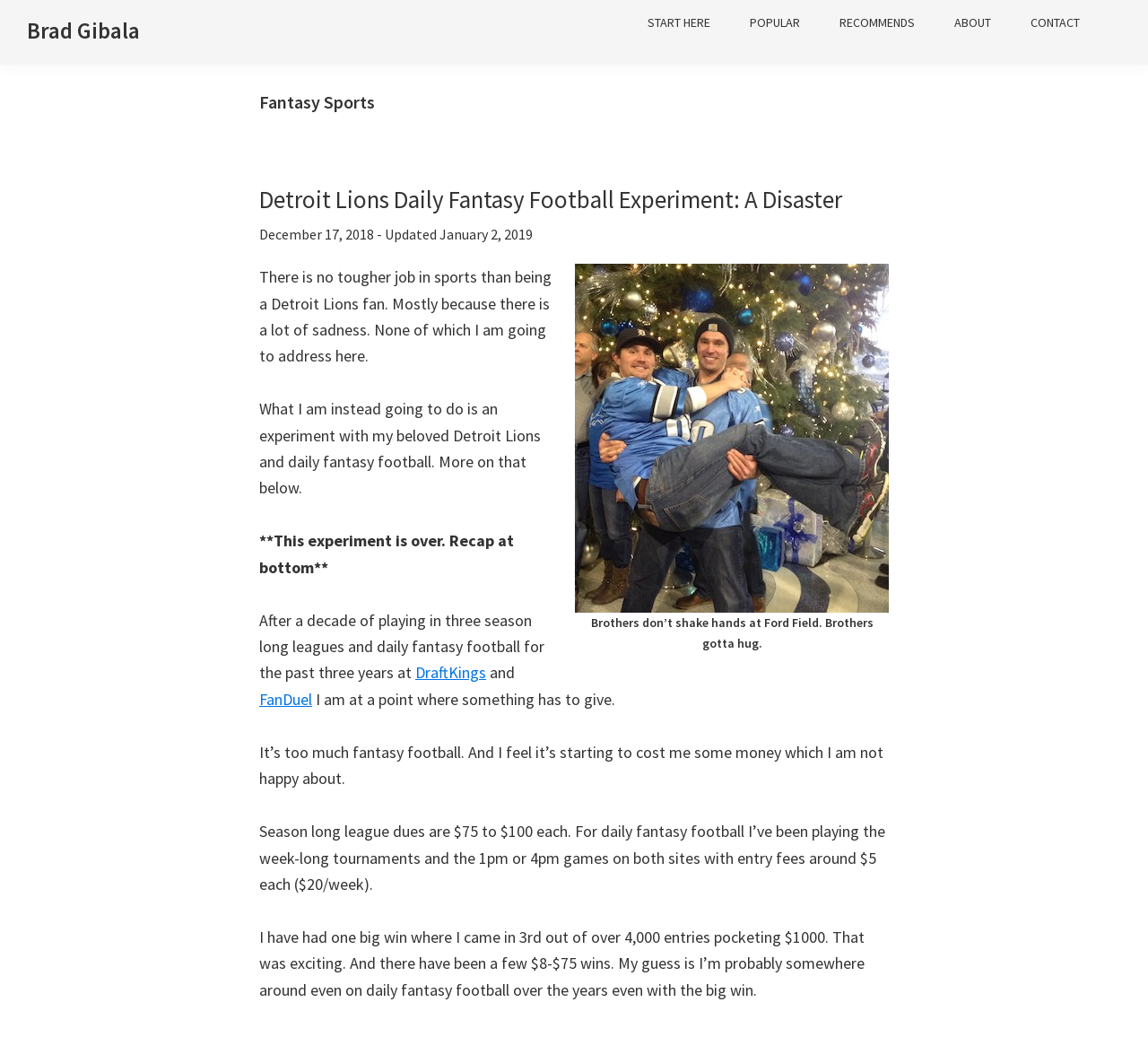Determine the bounding box coordinates of the region that needs to be clicked to achieve the task: "Click on the 'FanDuel' link".

[0.226, 0.664, 0.272, 0.684]